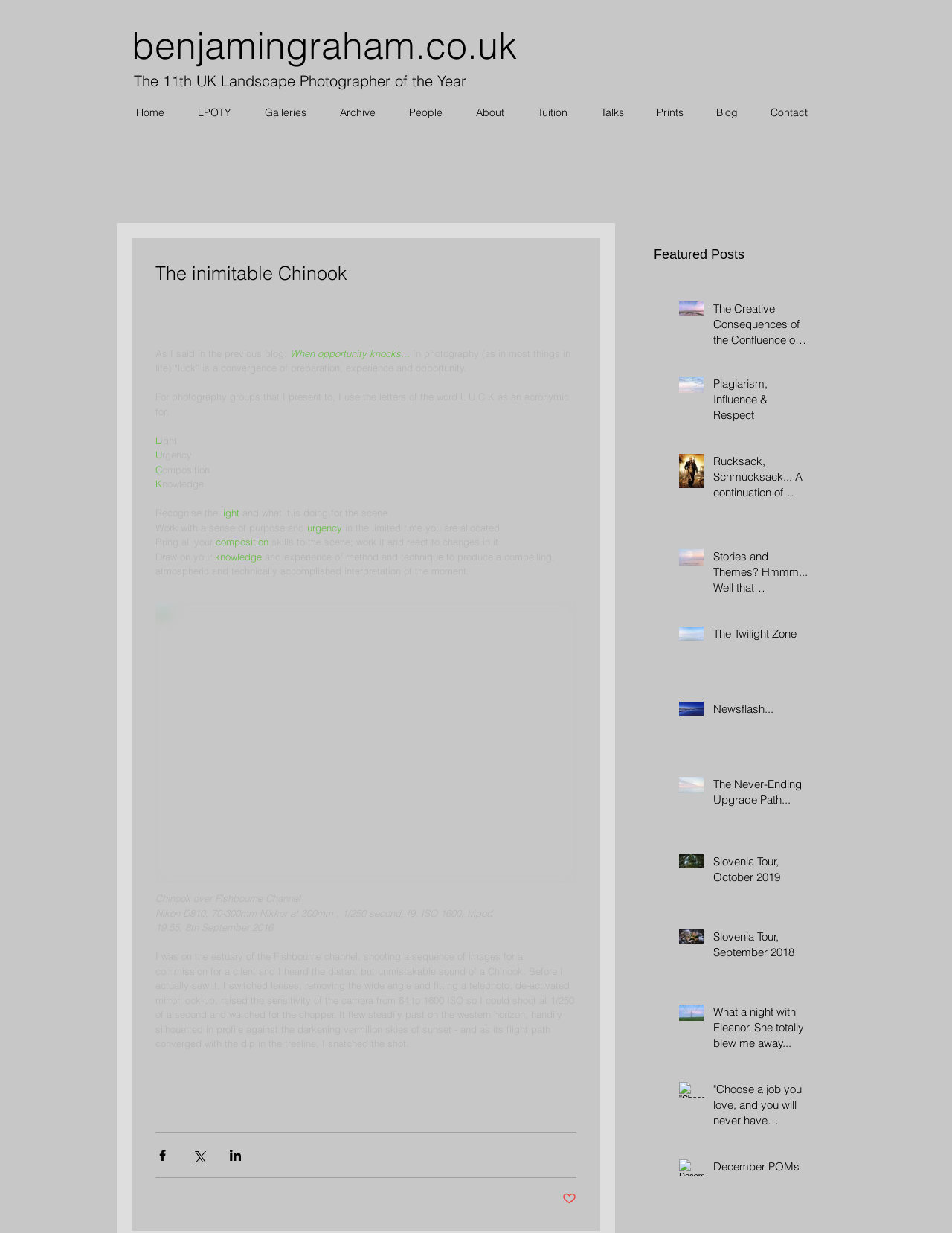What is the theme of the blog post 'The inimitable Chinook'?
Please give a detailed and elaborate answer to the question.

The theme of the blog post 'The inimitable Chinook' is photography, which can be inferred from the content of the post, including the discussion of photography techniques and the inclusion of a photo.